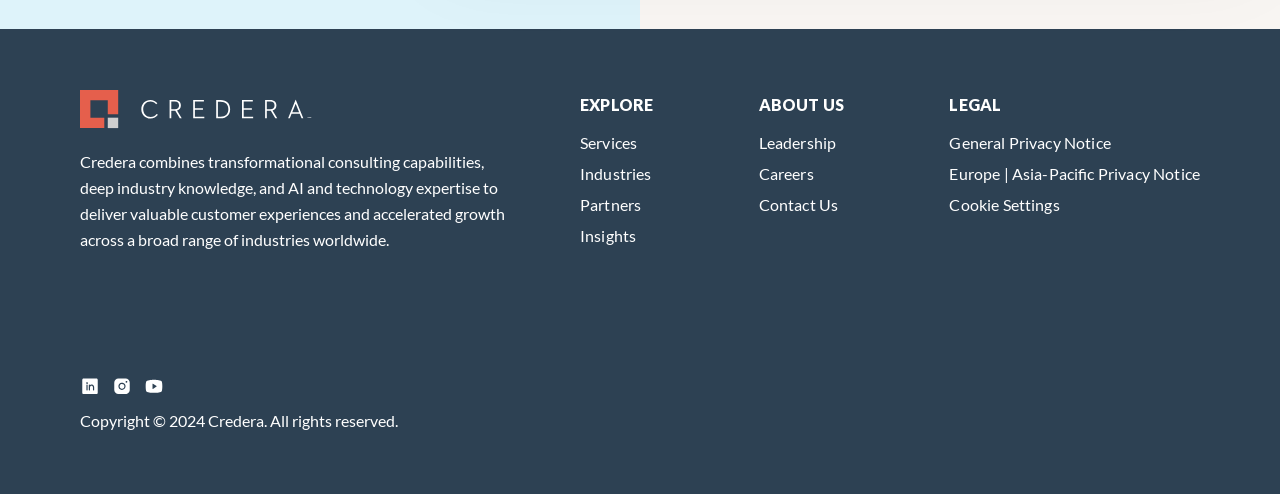Given the element description "Credera LogoTM" in the screenshot, predict the bounding box coordinates of that UI element.

[0.062, 0.18, 0.406, 0.261]